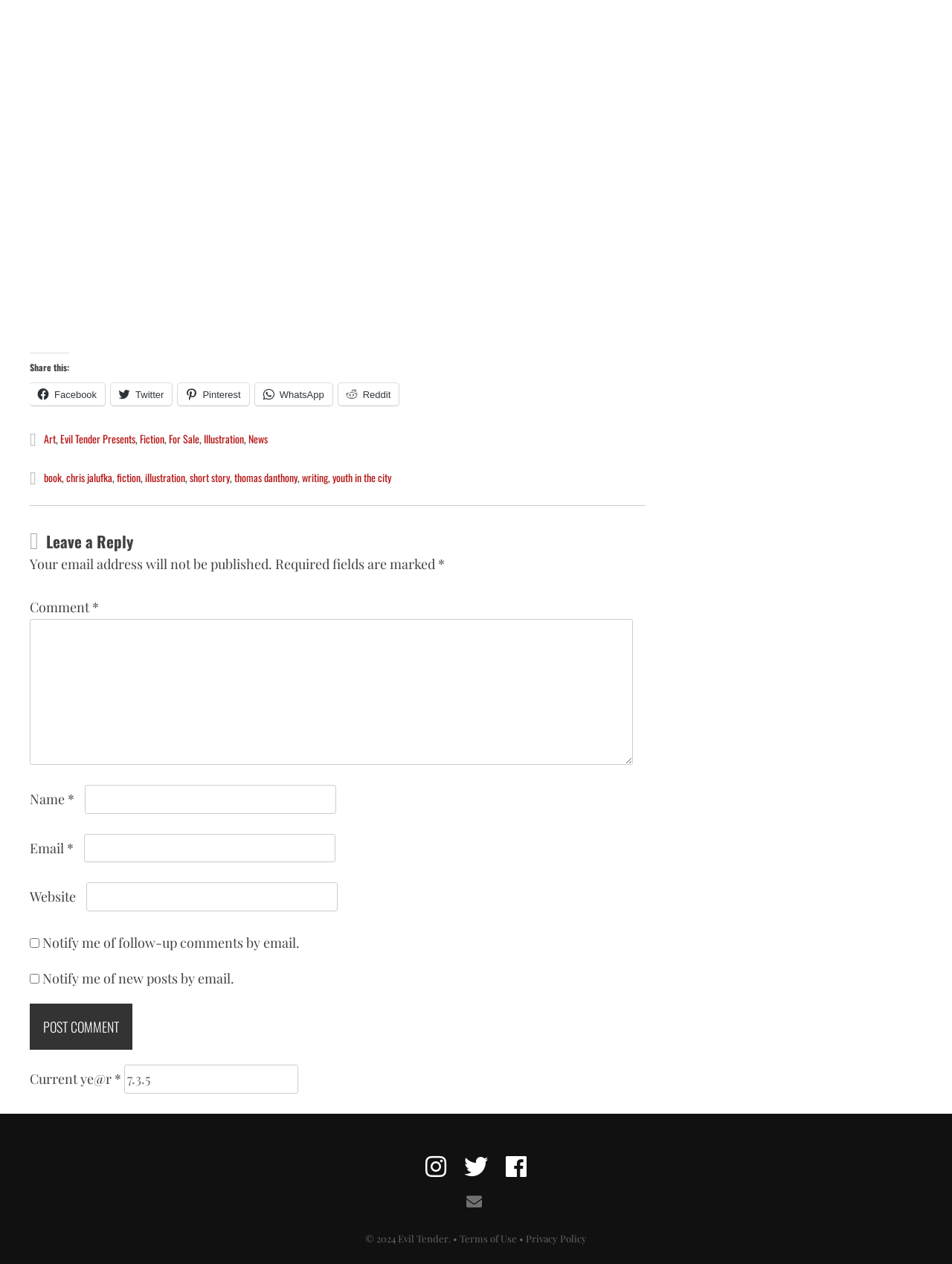Review the image closely and give a comprehensive answer to the question: What is required to post a comment?

The webpage has a comment section that requires users to fill in their Name, Email, and Comment, as indicated by the asterisks (*) next to these fields, which are mandatory to post a comment.